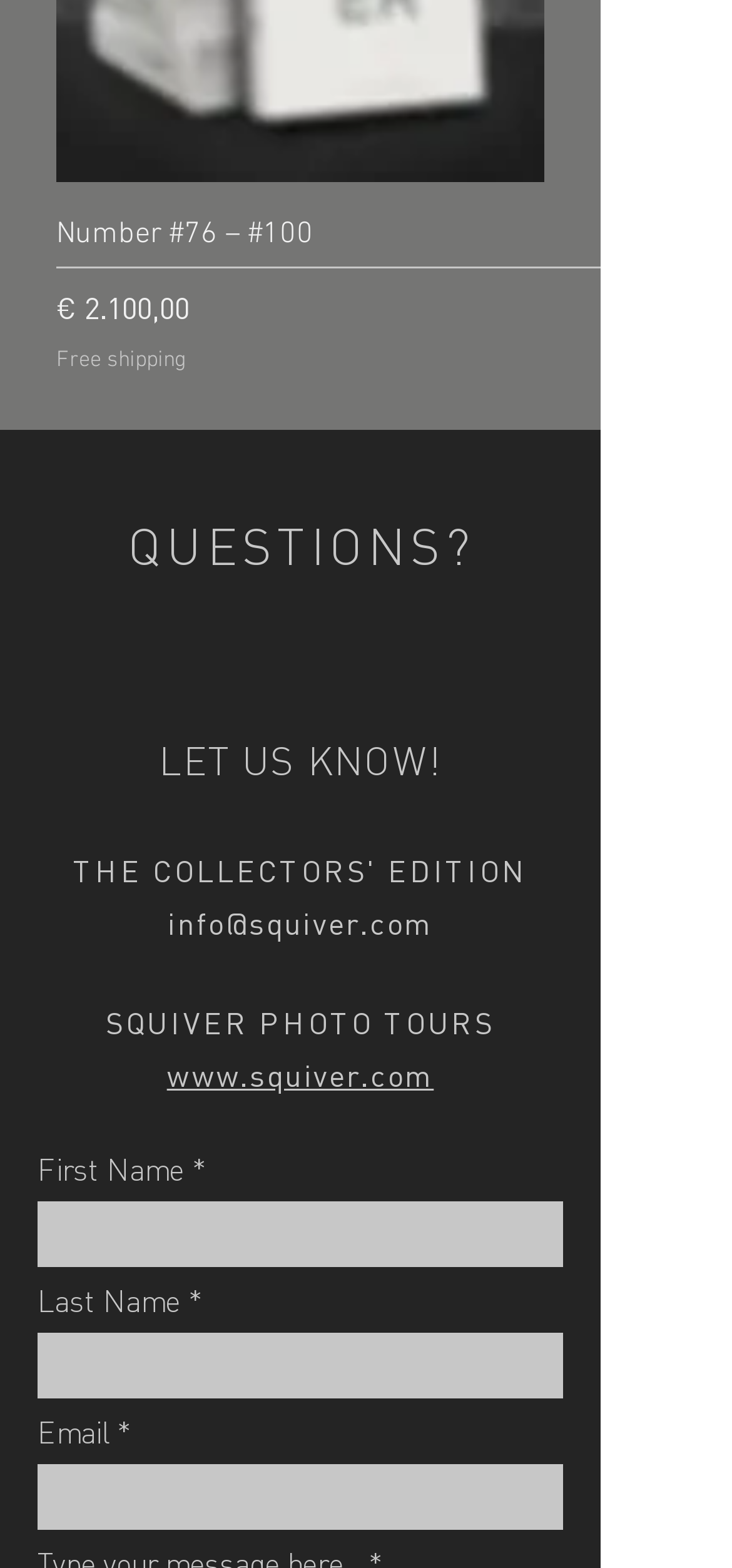Can you show the bounding box coordinates of the region to click on to complete the task described in the instruction: "Click on the 'Number #76 – #100' link"?

[0.077, 0.135, 0.744, 0.24]